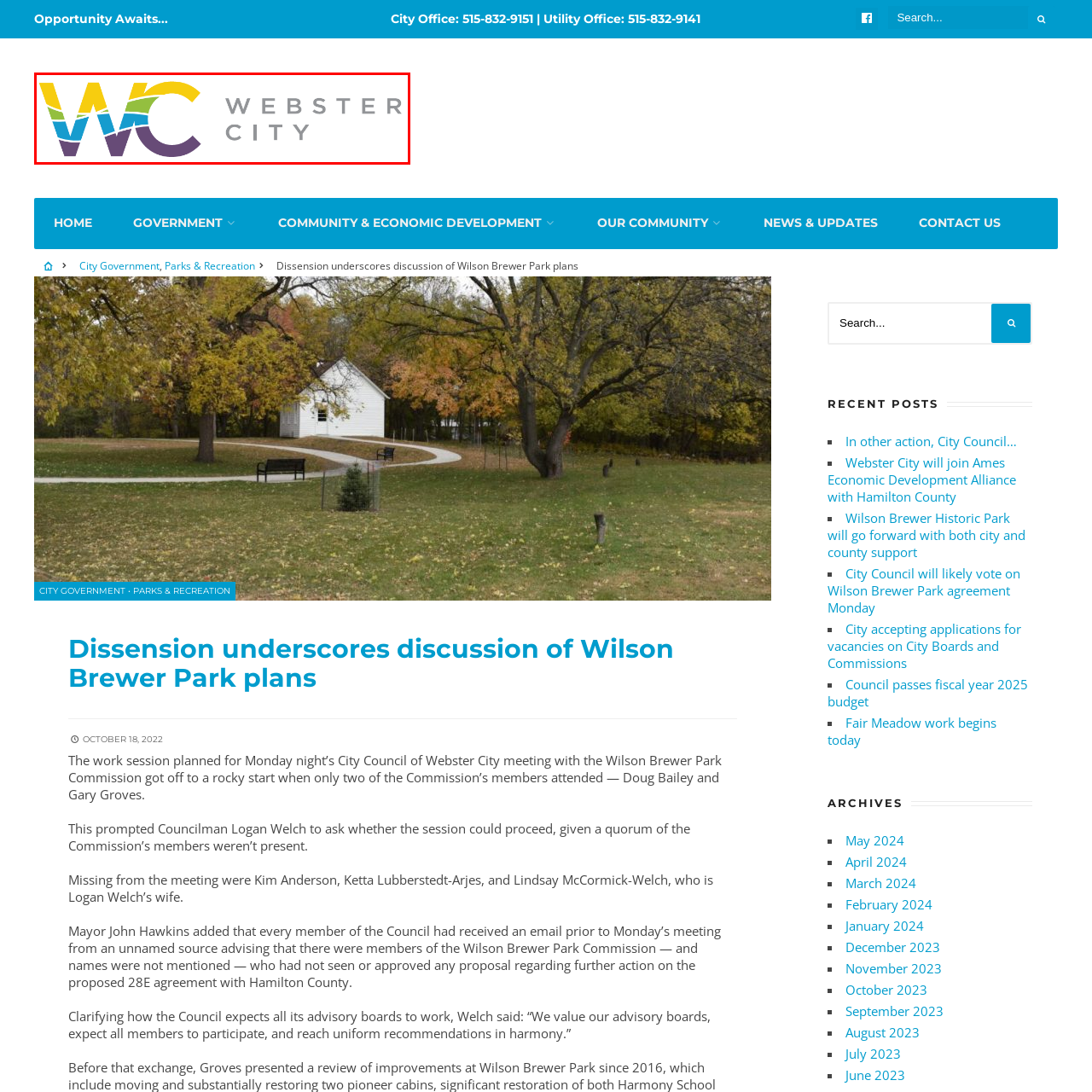Offer a detailed account of the image that is framed by the red bounding box.

The image prominently features the logo for Webster City, a vibrant representation that encapsulates the community's spirit. The design combines the letters "WC" in bold, stylized typography, each letter adorned with an array of colors—citrus yellow, azure blue, and a calming green, signifying energy, tranquility, and growth. Below the initials, the name "Webster City" is elegantly written in a modern sans-serif font, rendered in a soft gray to ensure a balanced contrast with the colorful elements above. This logo symbolizes the city's commitment to progress and inclusivity, making it a distinctive emblem for the community it represents.